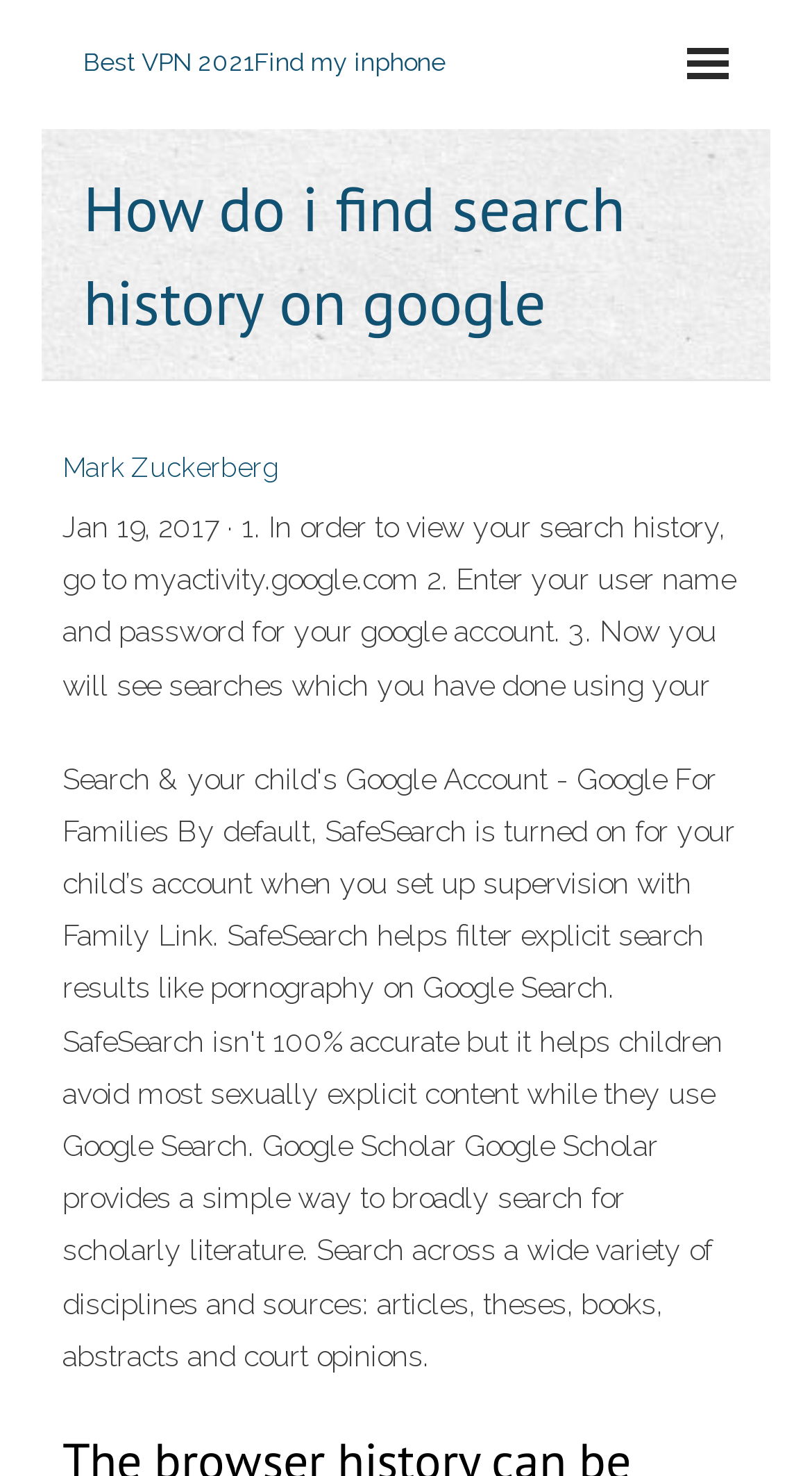What is the username and password required for?
Please provide a detailed and thorough answer to the question.

I inferred this answer by reading the static text on the webpage, which mentions entering a username and password for a Google account. This suggests that the username and password are required to access the Google account.